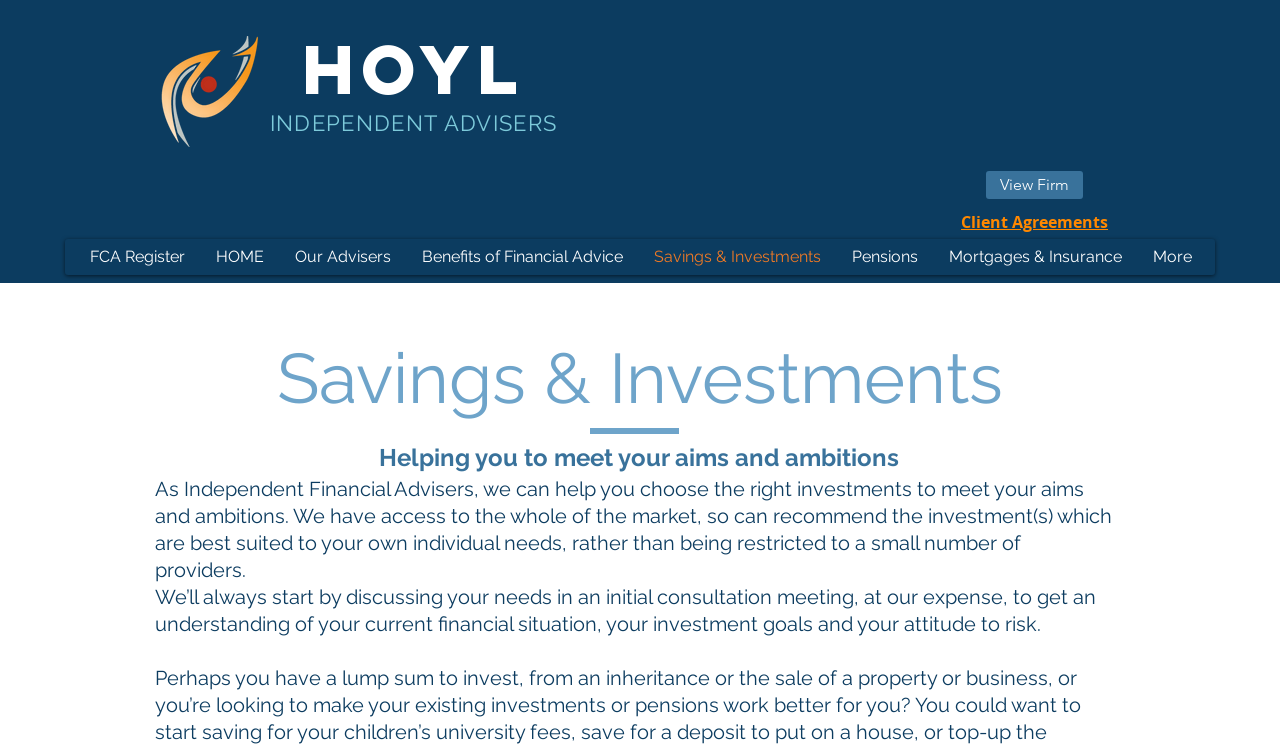What is the topic of the webpage?
Refer to the screenshot and respond with a concise word or phrase.

Savings & Investments